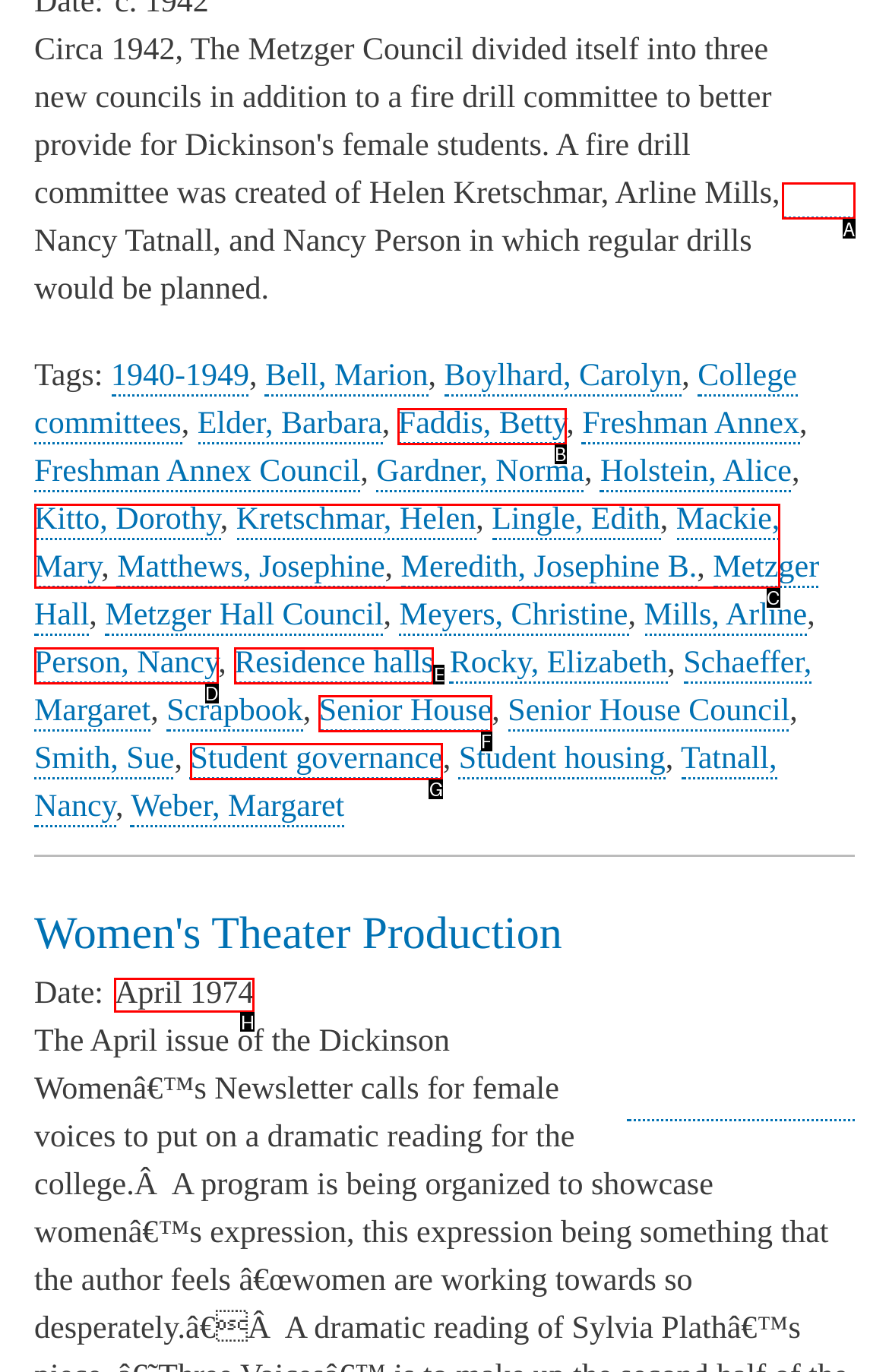Determine which element should be clicked for this task: Check the date 'April 1974'
Answer with the letter of the selected option.

H